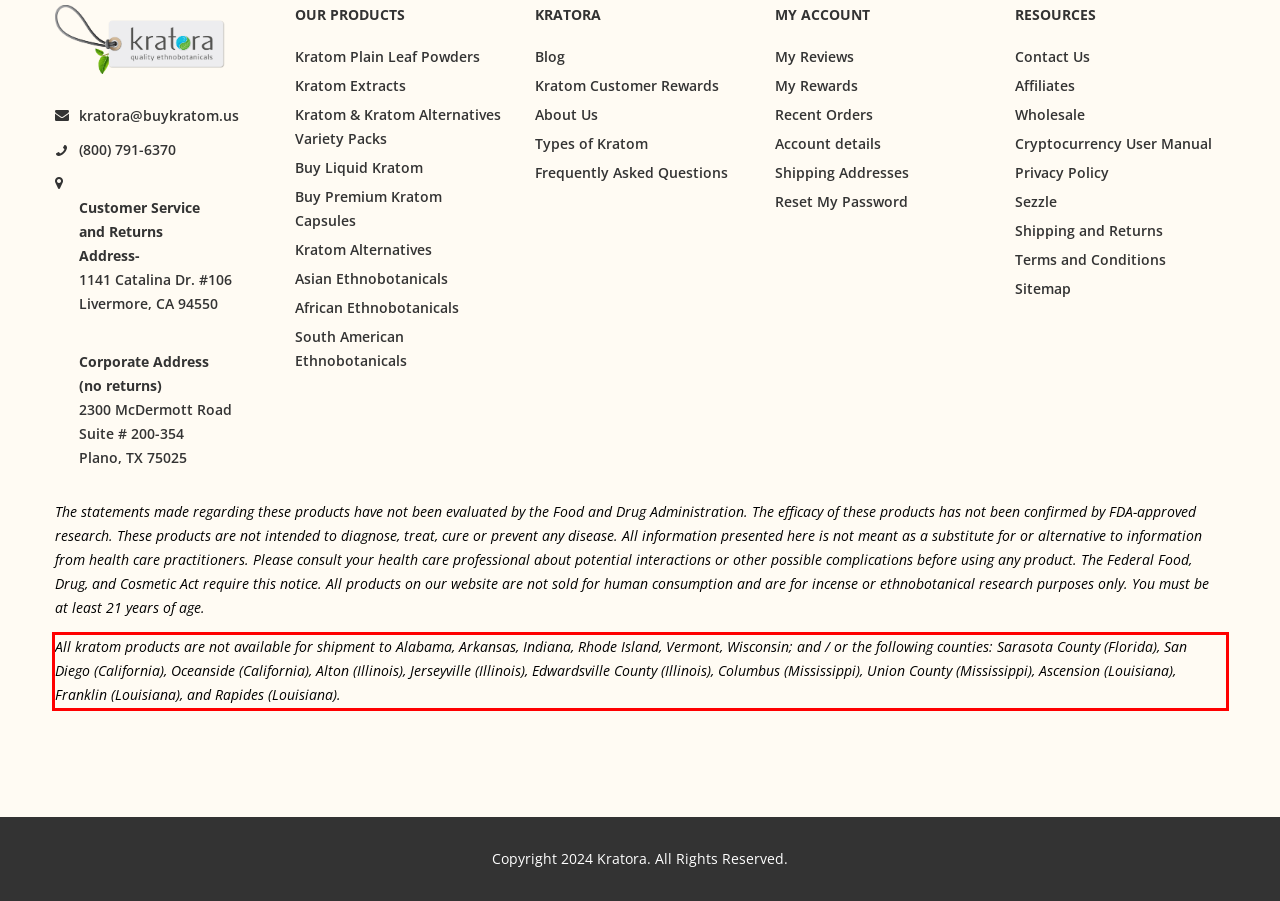From the provided screenshot, extract the text content that is enclosed within the red bounding box.

All kratom products are not available for shipment to Alabama, Arkansas, Indiana, Rhode Island, Vermont, Wisconsin; and / or the following counties: Sarasota County (Florida), San Diego (California), Oceanside (California), Alton (Illinois), Jerseyville (Illinois), Edwardsville County (Illinois), Columbus (Mississippi), Union County (Mississippi), Ascension (Louisiana), Franklin (Louisiana), and Rapides (Louisiana).